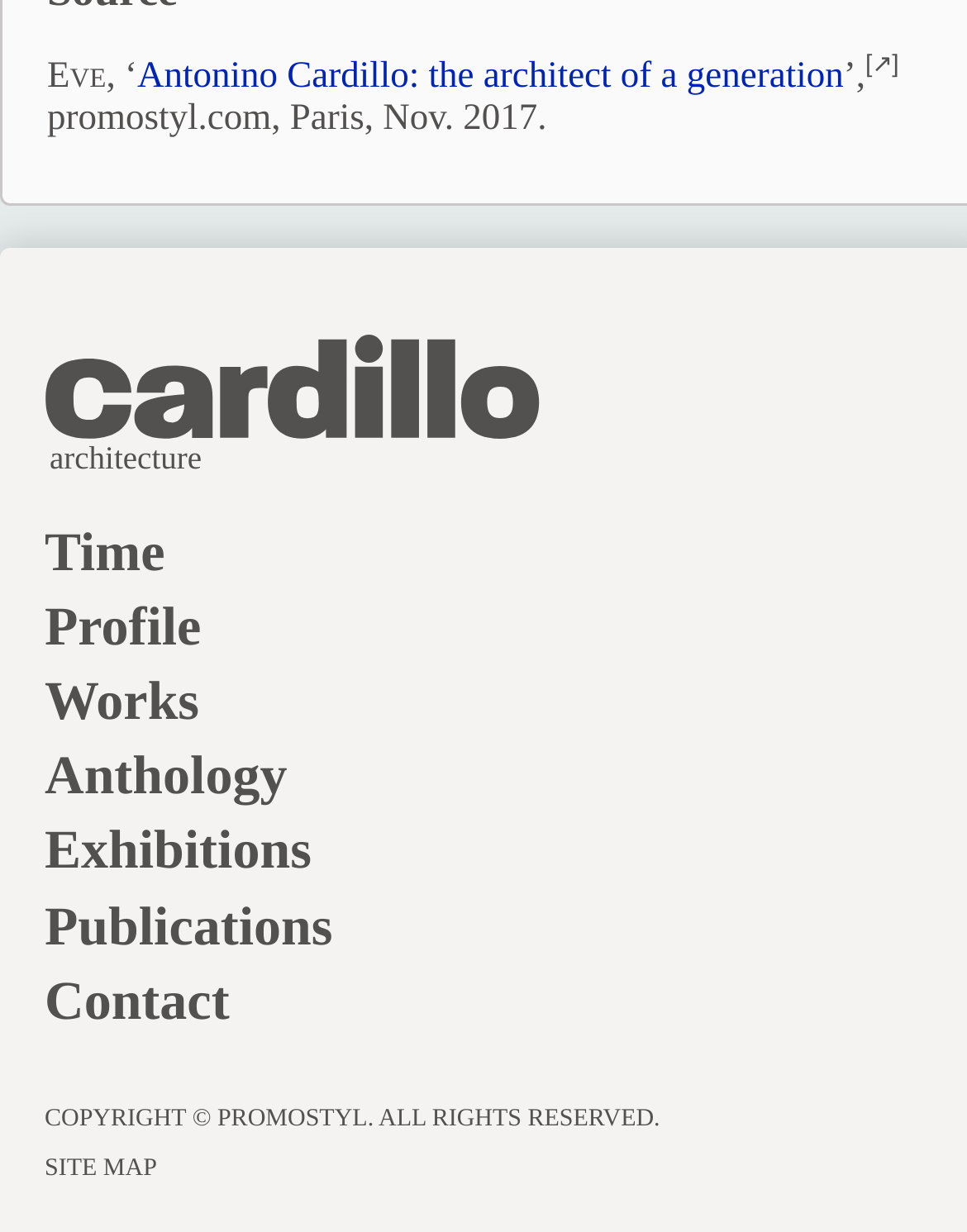Answer briefly with one word or phrase:
What is the name of the architect?

Antonino Cardillo